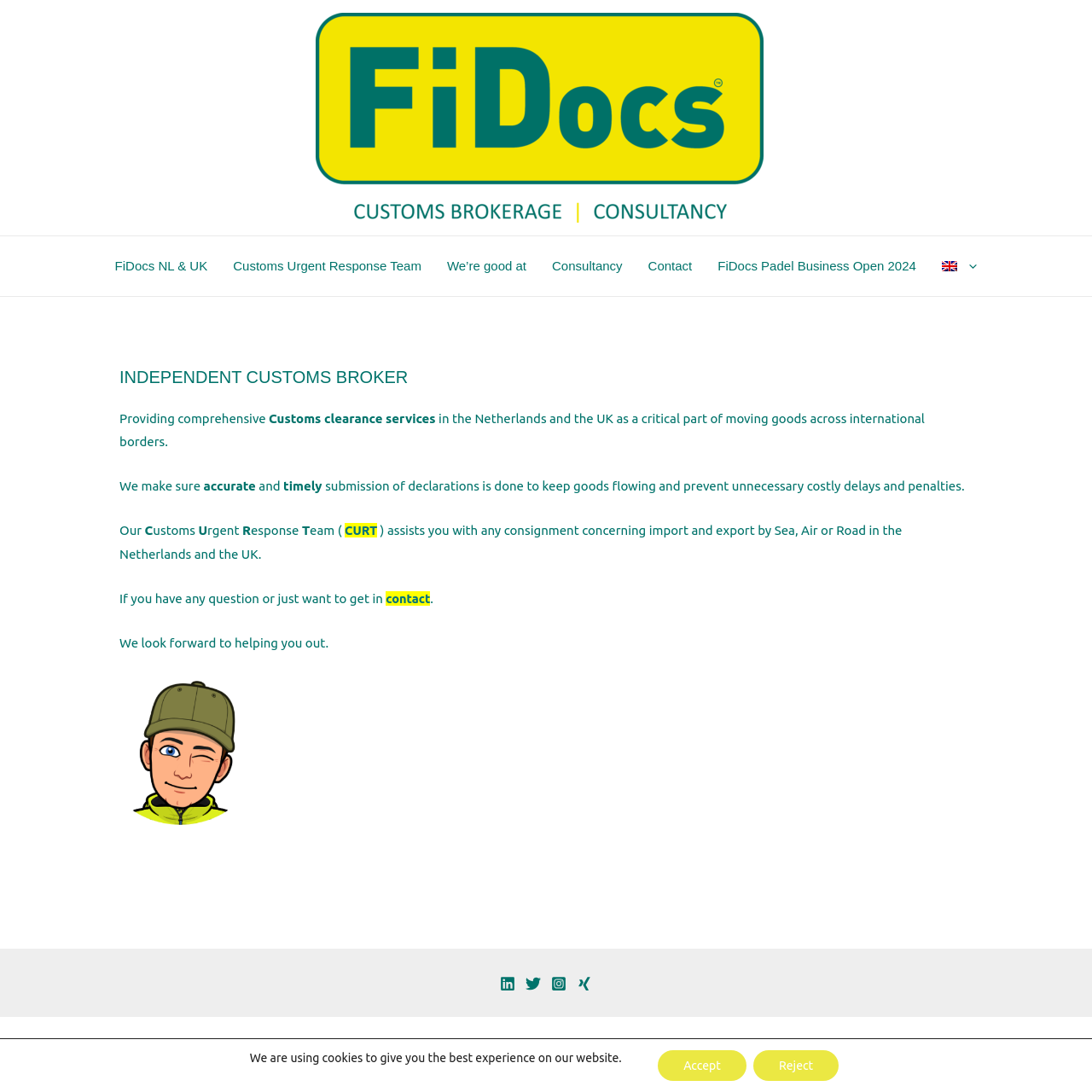Please identify the bounding box coordinates of the element's region that should be clicked to execute the following instruction: "Click on the 'contact' link". The bounding box coordinates must be four float numbers between 0 and 1, i.e., [left, top, right, bottom].

[0.353, 0.541, 0.394, 0.555]